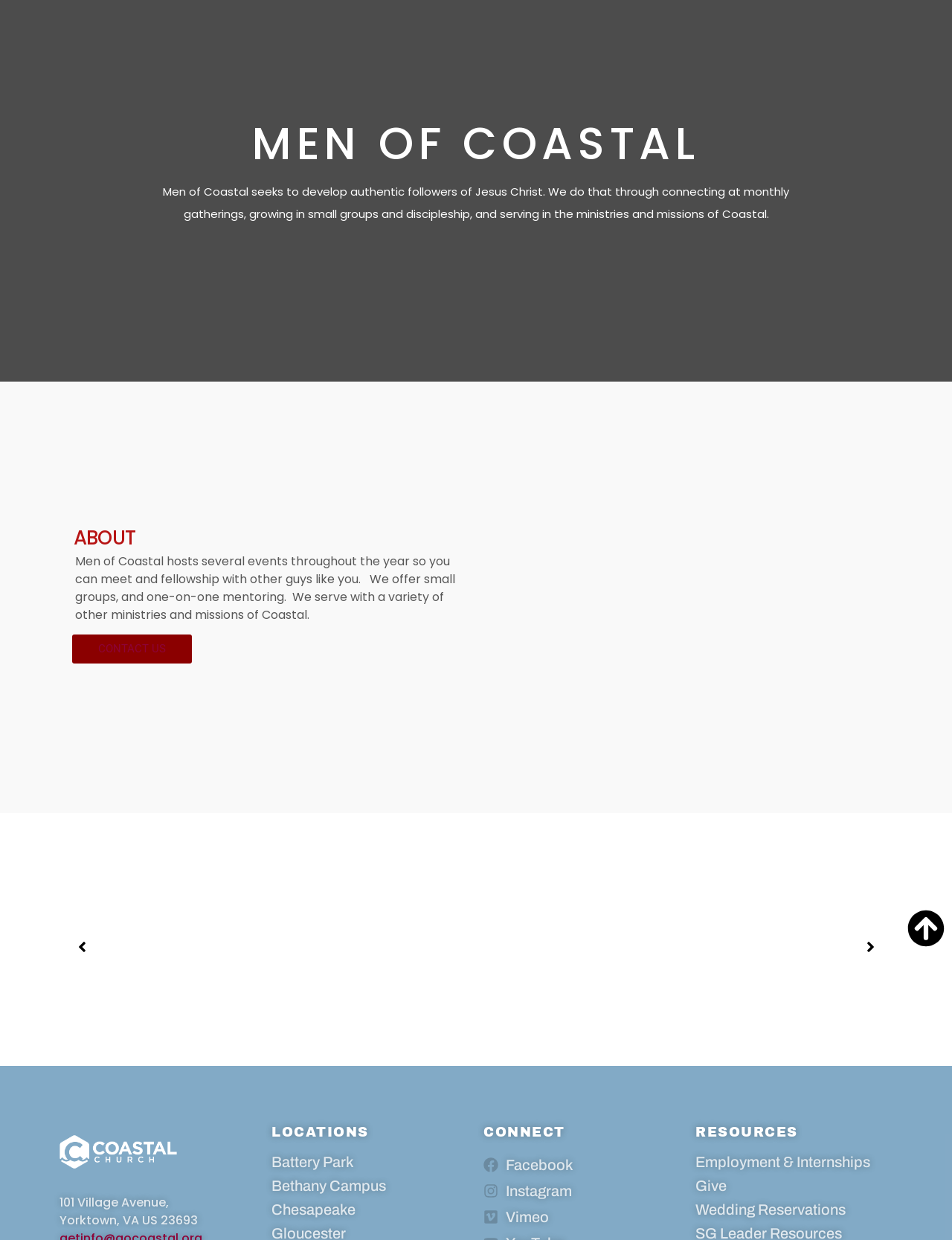Give a complete and precise description of the webpage's appearance.

The webpage appears to be the homepage of Coastal Church, specifically the Men of Coastal section. At the top, there is a heading "MEN OF COASTAL" followed by a brief description of the group's purpose. Below this, there is a section titled "ABOUT" which provides more information about the group's activities, including events, small groups, and mentoring.

To the left of the "ABOUT" section, there is a link "CONTACT US". Above this link, there are two buttons, one on the left and one on the right, but their purposes are not specified.

At the bottom of the page, there are three columns of links. The left column is titled "LOCATIONS" and lists three locations: Battery Park, Bethany Campus, and Chesapeake. The middle column is titled "CONNECT" and provides links to the church's social media profiles, including Facebook, Instagram, and Vimeo. The right column is titled "RESOURCES" and lists three resources: Employment & Internships, Give, and Wedding Reservations.

Additionally, at the very bottom of the page, there is an address listed: 101 Village Avenue, Yorktown, VA US 23693.